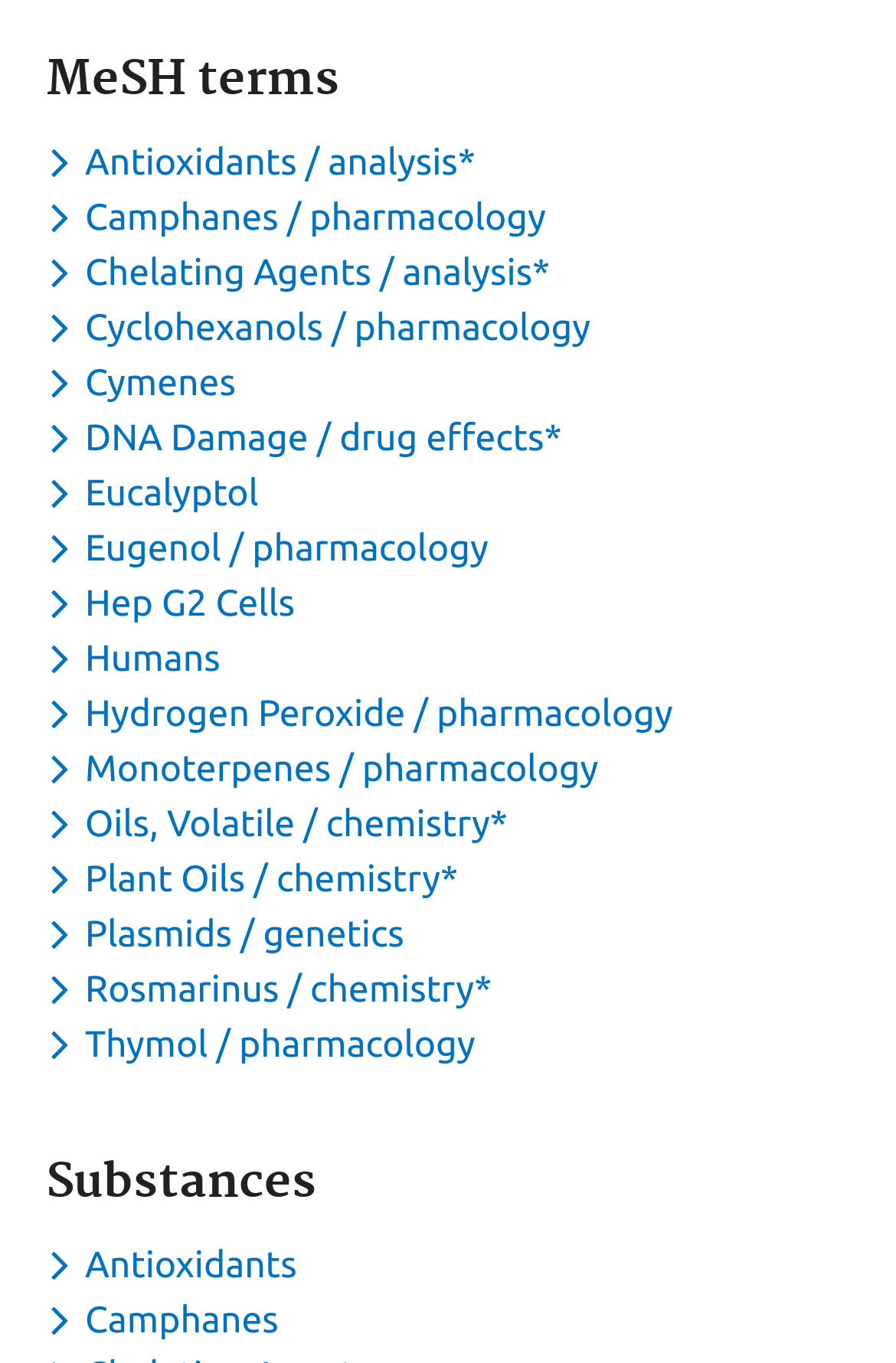Answer the question briefly using a single word or phrase: 
What is the keyword associated with the 10th toggle dropdown menu under 'MeSH terms'?

Hydrogen Peroxide